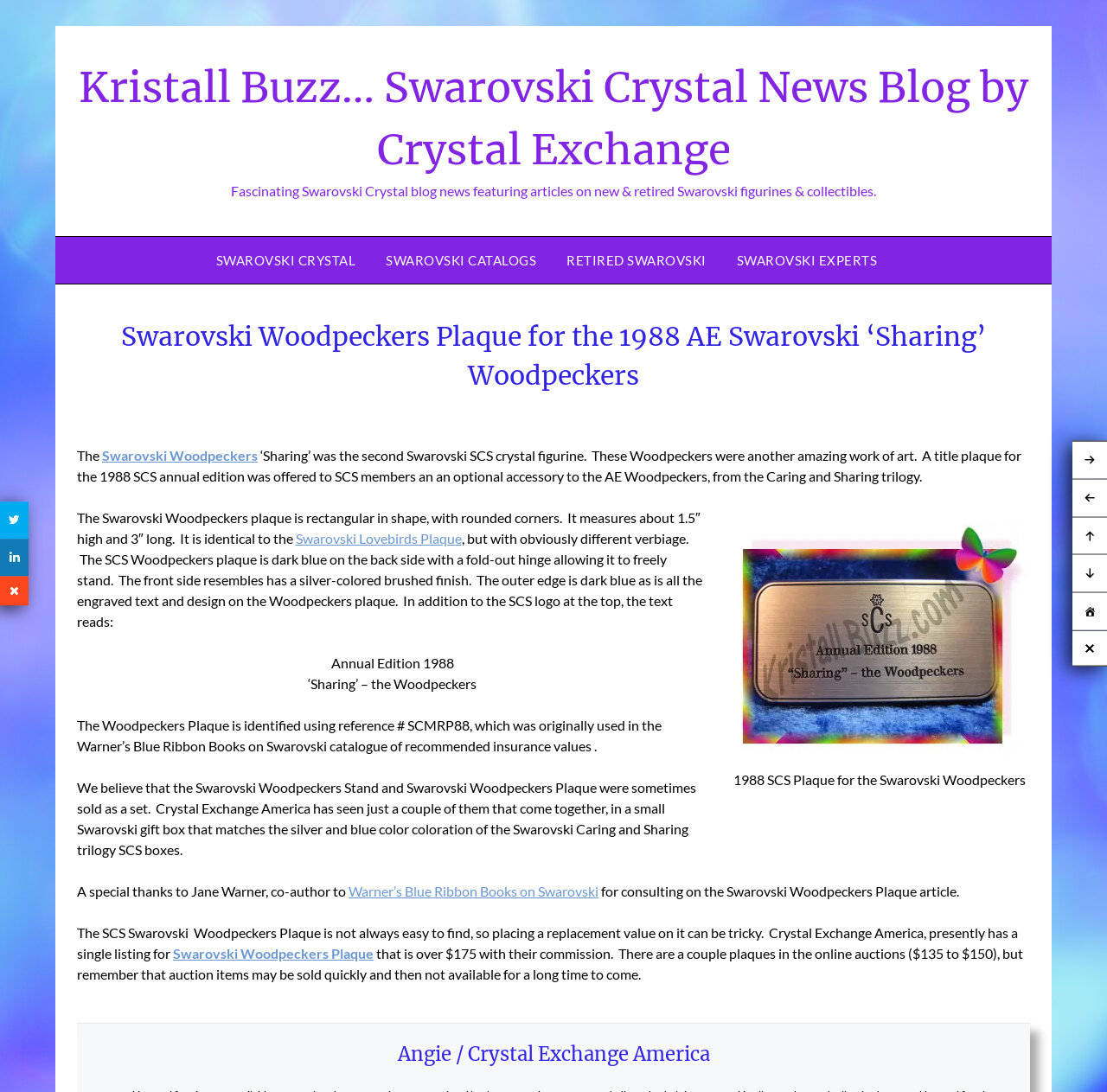Identify the bounding box coordinates for the element you need to click to achieve the following task: "Click on the 'Kristall Buzz… Swarovski Crystal News Blog by Crystal Exchange' link". The coordinates must be four float values ranging from 0 to 1, formatted as [left, top, right, bottom].

[0.071, 0.056, 0.929, 0.161]